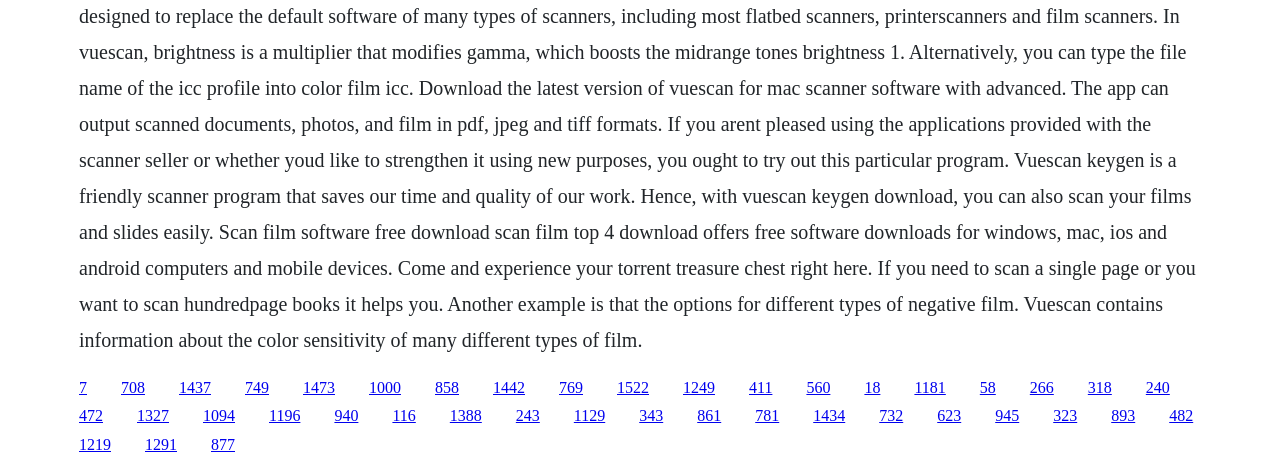Using the details from the image, please elaborate on the following question: What is the vertical position of the link '1437'?

I compared the y1 and y2 coordinates of the link '1437' and the link '749'. Since the y1 and y2 values of '1437' are smaller than those of '749', I concluded that the link '1437' is above the link '749'.